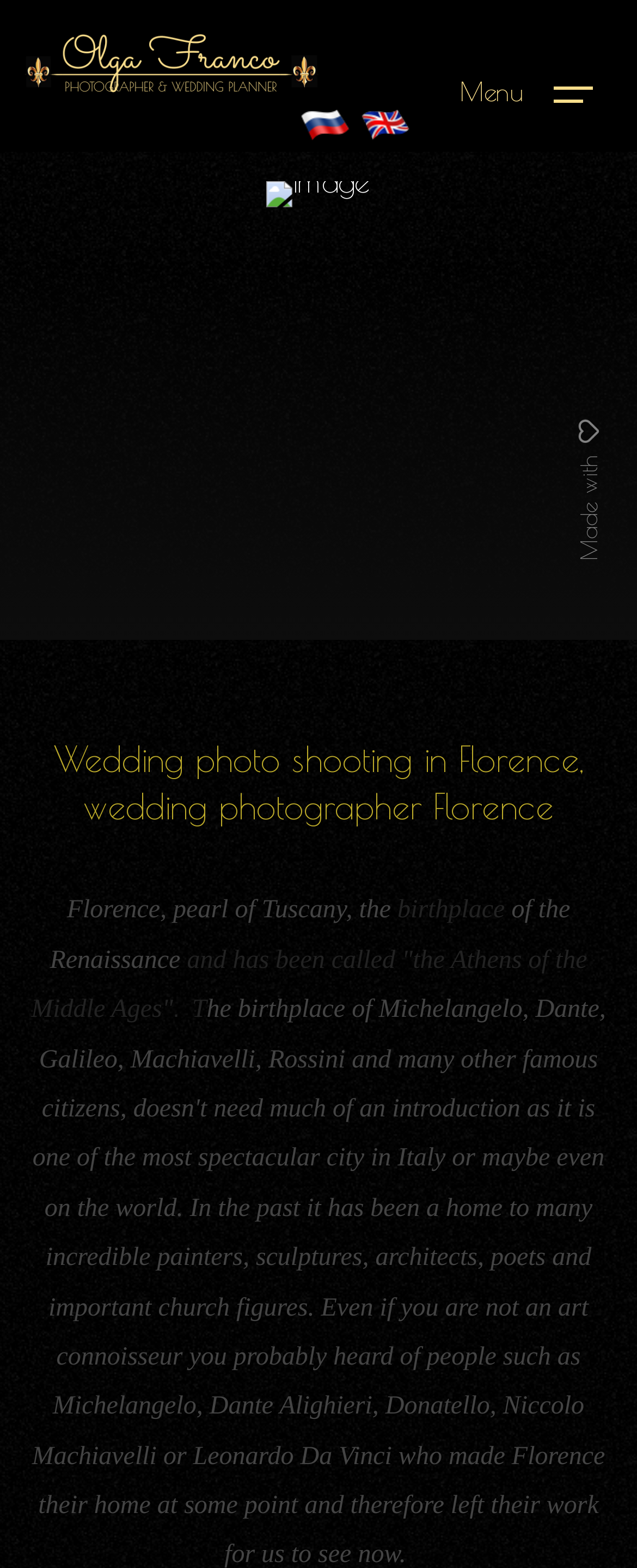How many links are in the header?
Please respond to the question with a detailed and thorough explanation.

I counted the number of link elements in the header section of the webpage, which are three: 'Pусский', 'english', and an empty link.